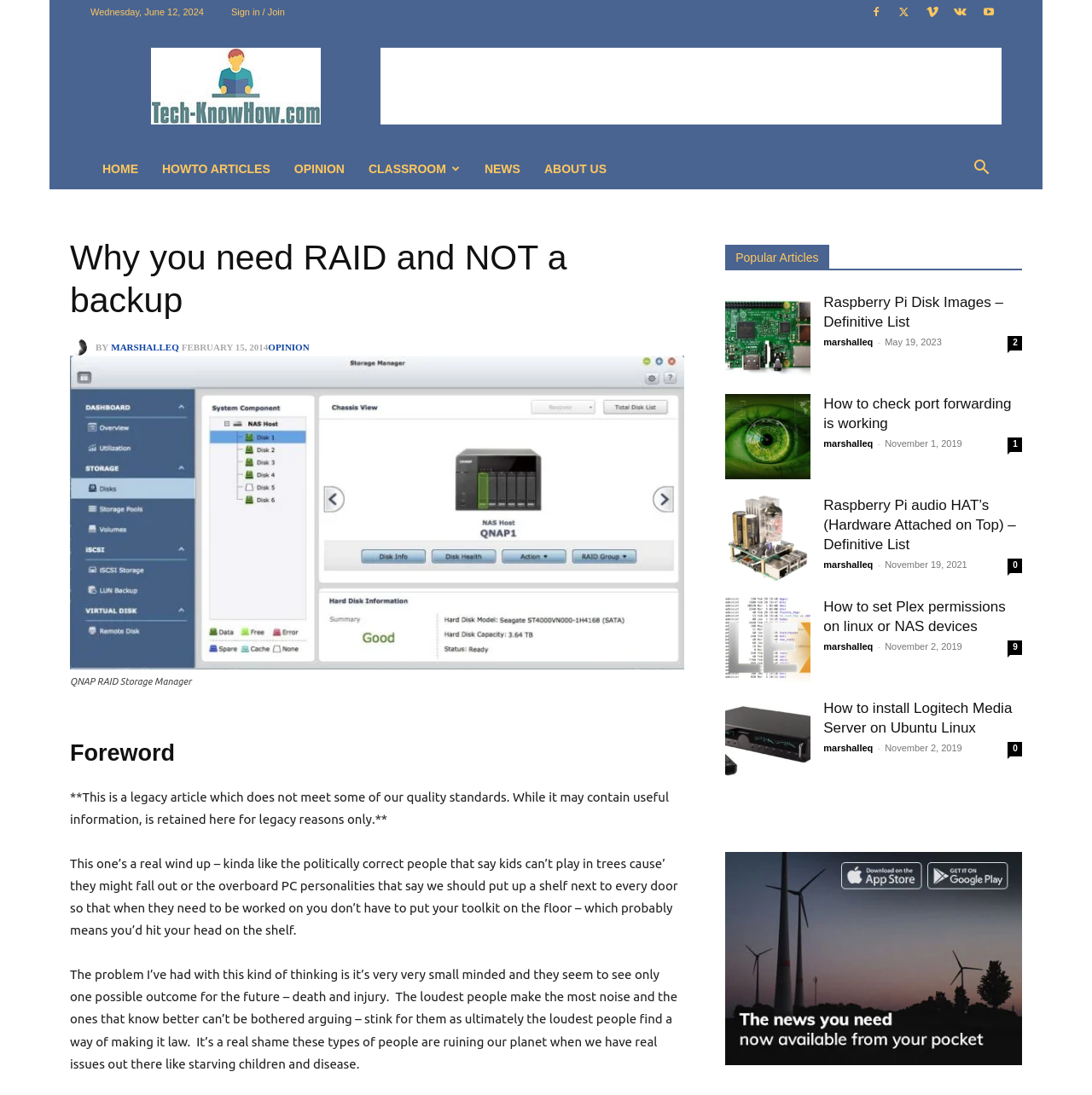What is the name of the website?
Carefully examine the image and provide a detailed answer to the question.

The name of the website can be found in the top-left corner of the webpage where it says 'Tech-Knowhow.com'.